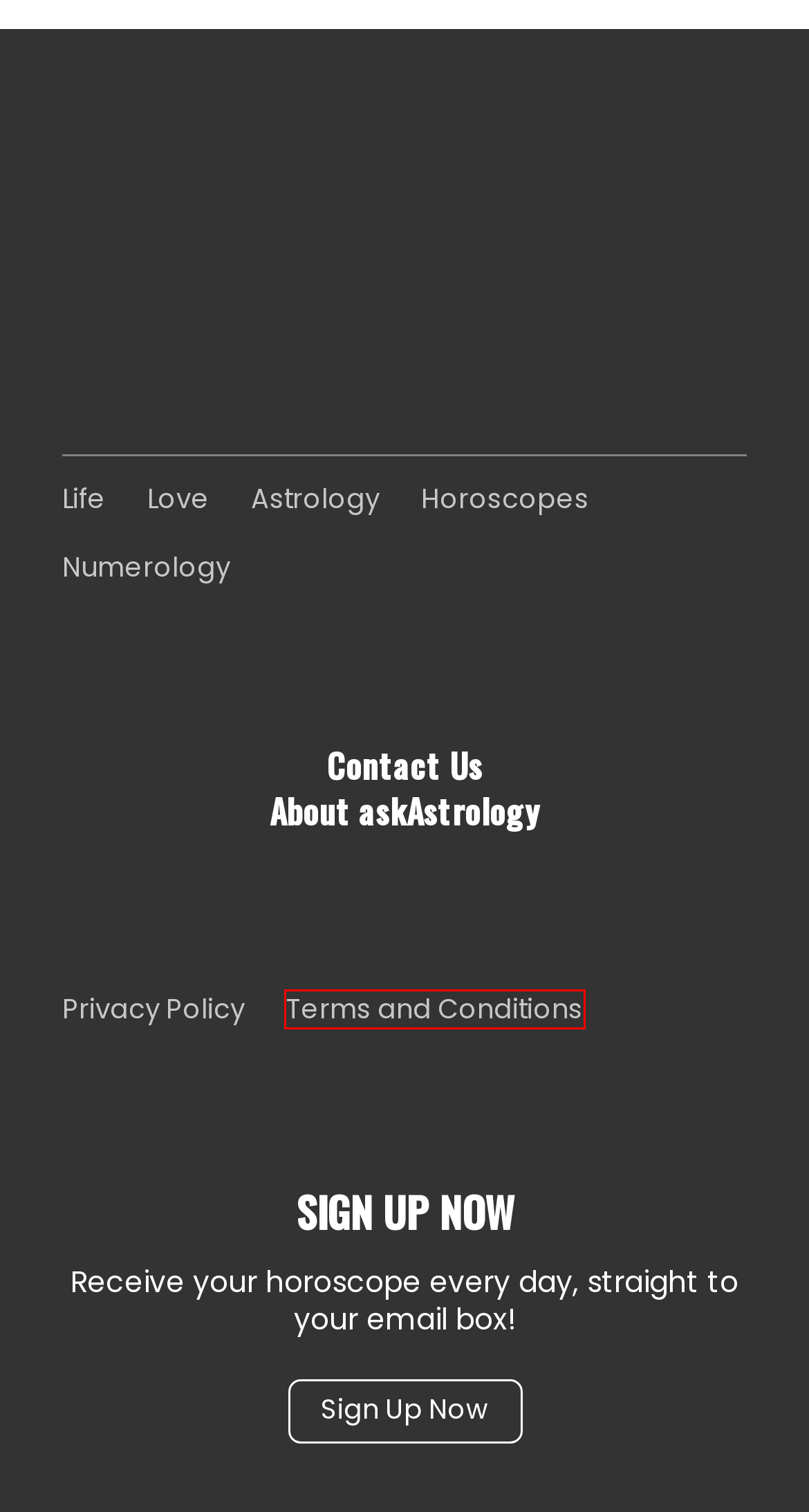Review the webpage screenshot provided, noting the red bounding box around a UI element. Choose the description that best matches the new webpage after clicking the element within the bounding box. The following are the options:
A. Rune Stone Reading Guide
B. Tarot - Yes o No Tarot, Tarot Horoscope, Major Arcana
C. Contact Us - askAstrology
D. Terms and Conditions - askAstrology
E. Zodiac Signs - Unique traits, Compatibility, Horoscope
F. Zodiac Calendar June 13 - Happy Birthday Gemini Sun Sign!
G. About Us - askAstrology
H. Astrology - Birth Chart Calculator, Ascendant sign, Psychic Reading

D